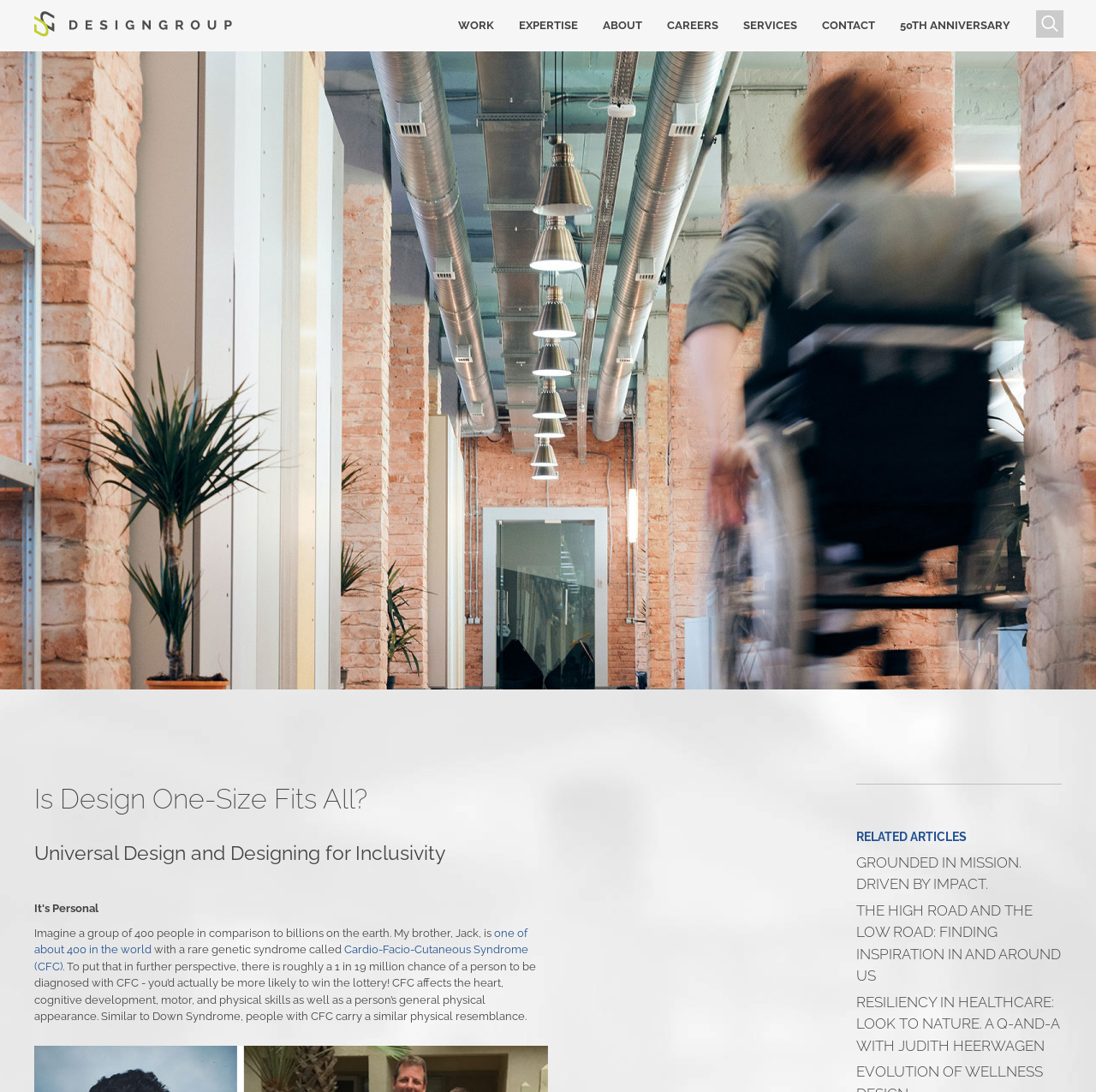Identify the bounding box coordinates of the region I need to click to complete this instruction: "Click the 'CONTACT' link".

[0.738, 0.0, 0.81, 0.047]